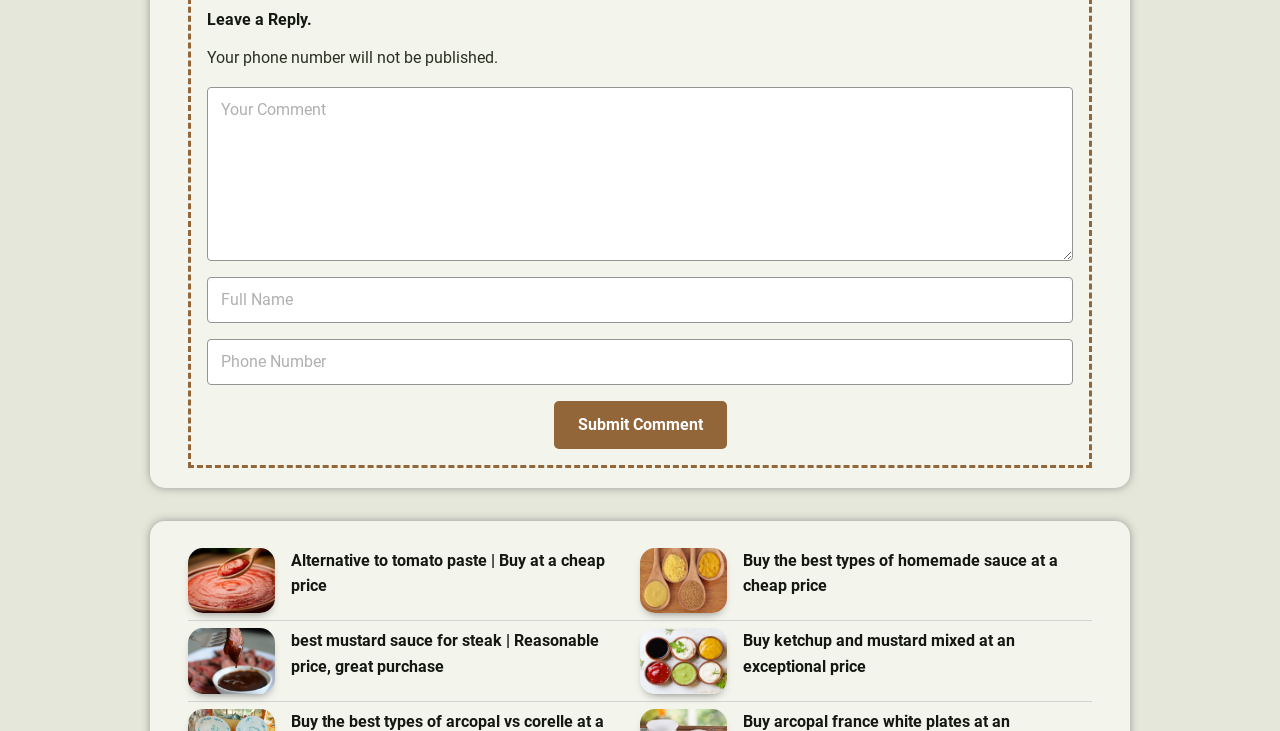What is the purpose of the text box labeled 'Your Comment'?
Refer to the screenshot and respond with a concise word or phrase.

Leave a comment